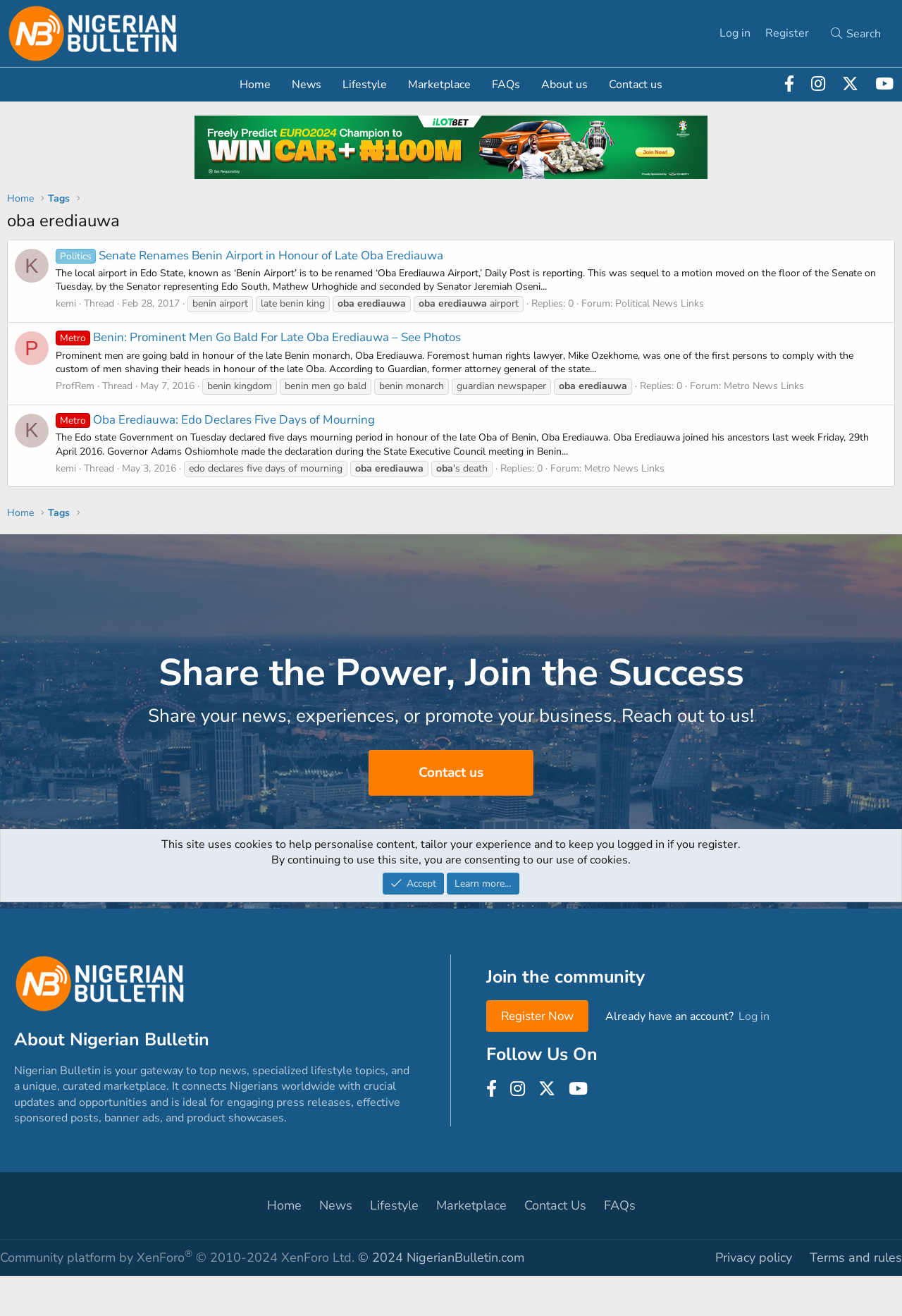Answer the question using only one word or a concise phrase: How many days of mourning did the Edo state Government declare?

Five